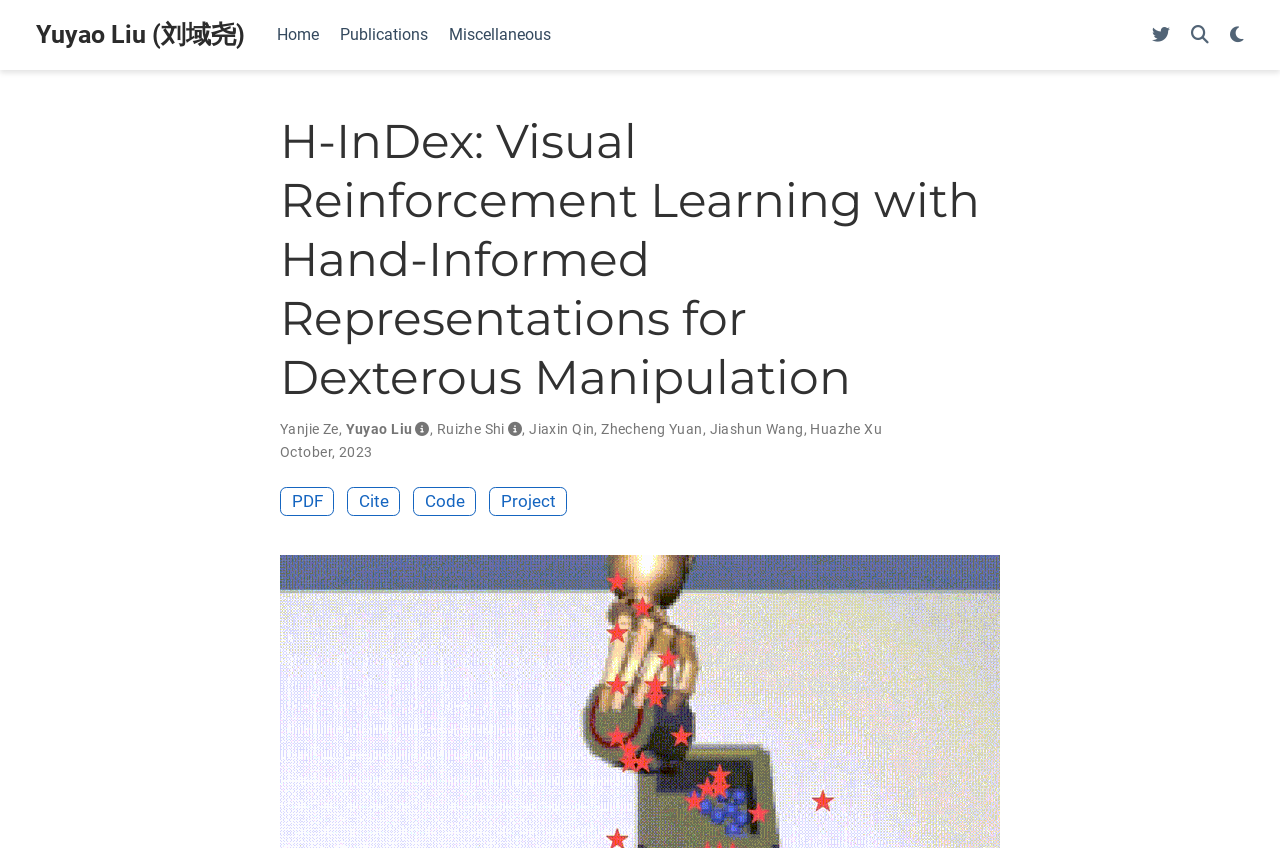Find the bounding box coordinates of the element you need to click on to perform this action: 'view publications'. The coordinates should be represented by four float values between 0 and 1, in the format [left, top, right, bottom].

[0.257, 0.017, 0.342, 0.066]